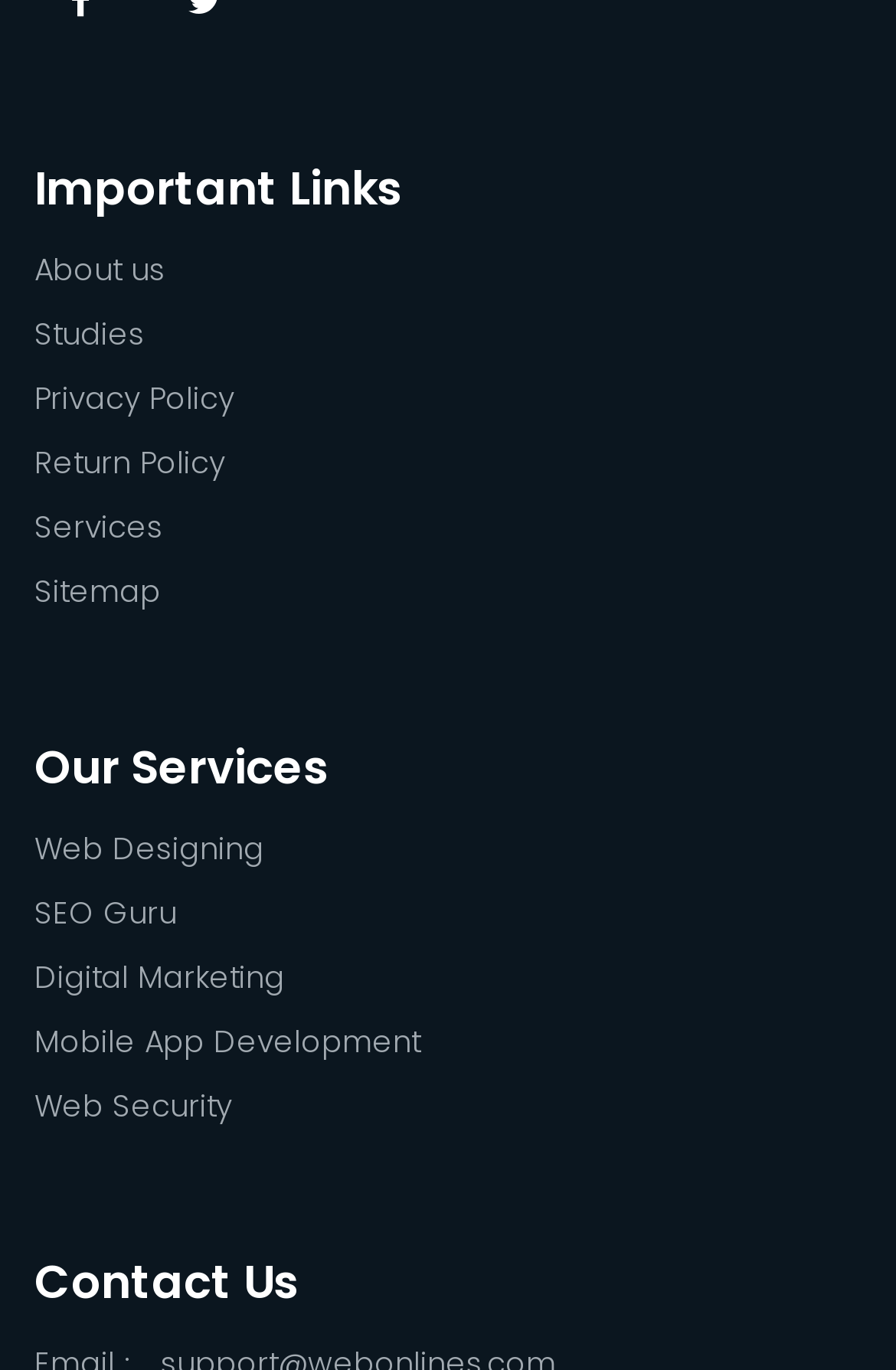How many headings are there on the webpage?
Please provide a full and detailed response to the question.

I identified the headings on the webpage, which are 'Important Links', 'Our Services', and 'Contact Us'. There are 3 headings in total.